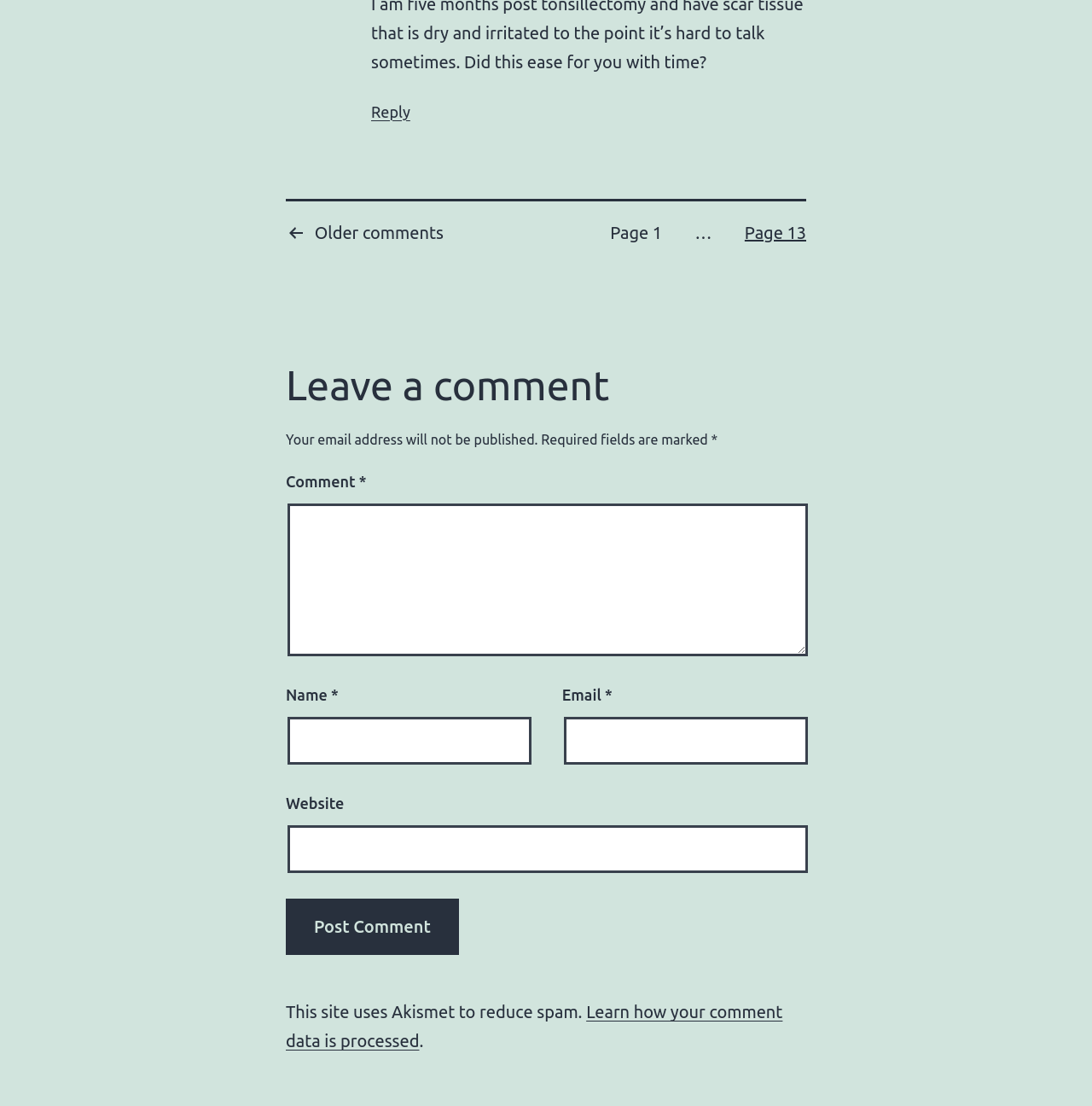What is the function of the button 'Post Comment'?
Please provide a comprehensive answer based on the contents of the image.

The button 'Post Comment' is used to submit a user's comment after they have filled in the required fields, which will then be posted on the website.